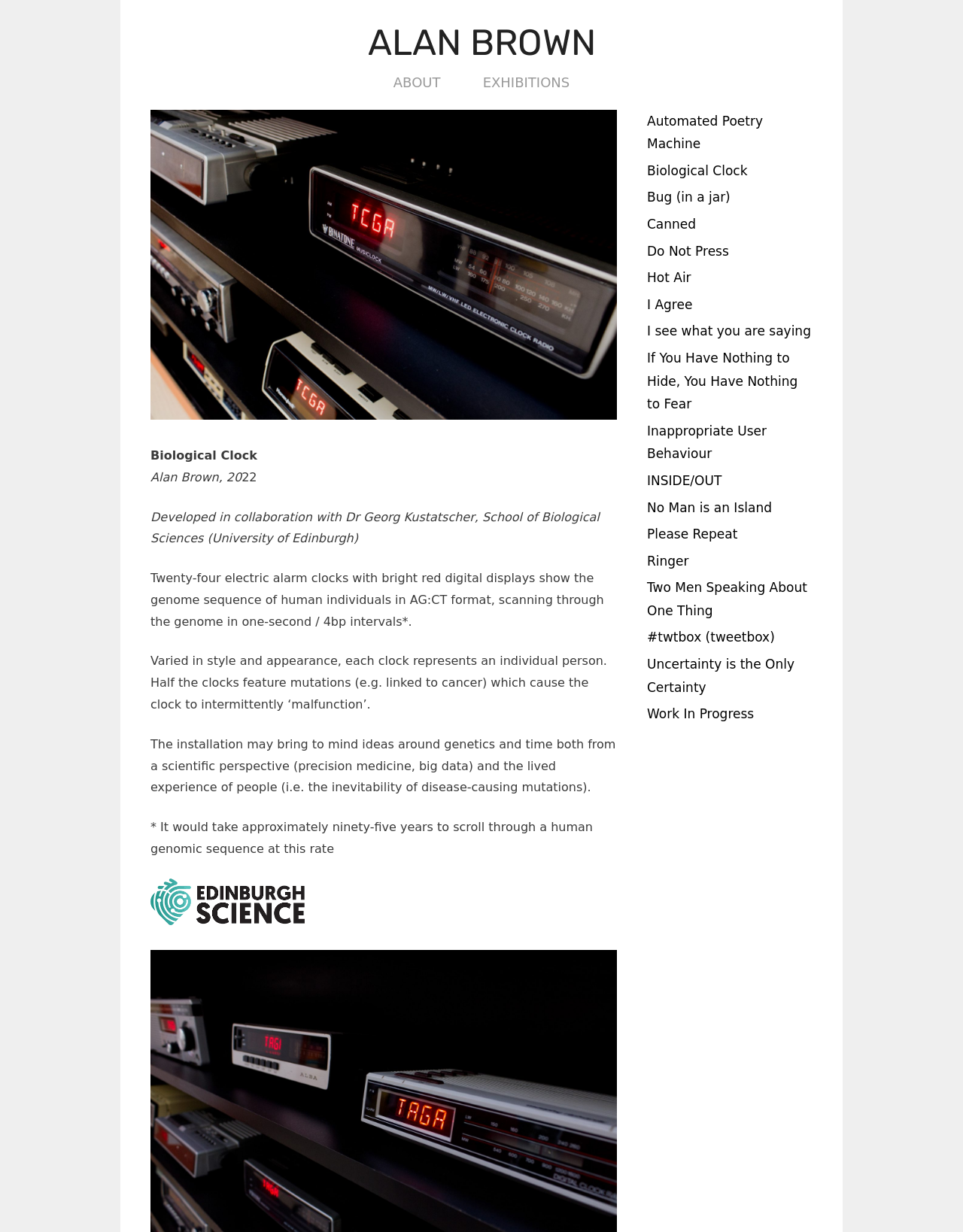Find the bounding box coordinates of the element's region that should be clicked in order to follow the given instruction: "Click the 'Patient Portal' link". The coordinates should consist of four float numbers between 0 and 1, i.e., [left, top, right, bottom].

None